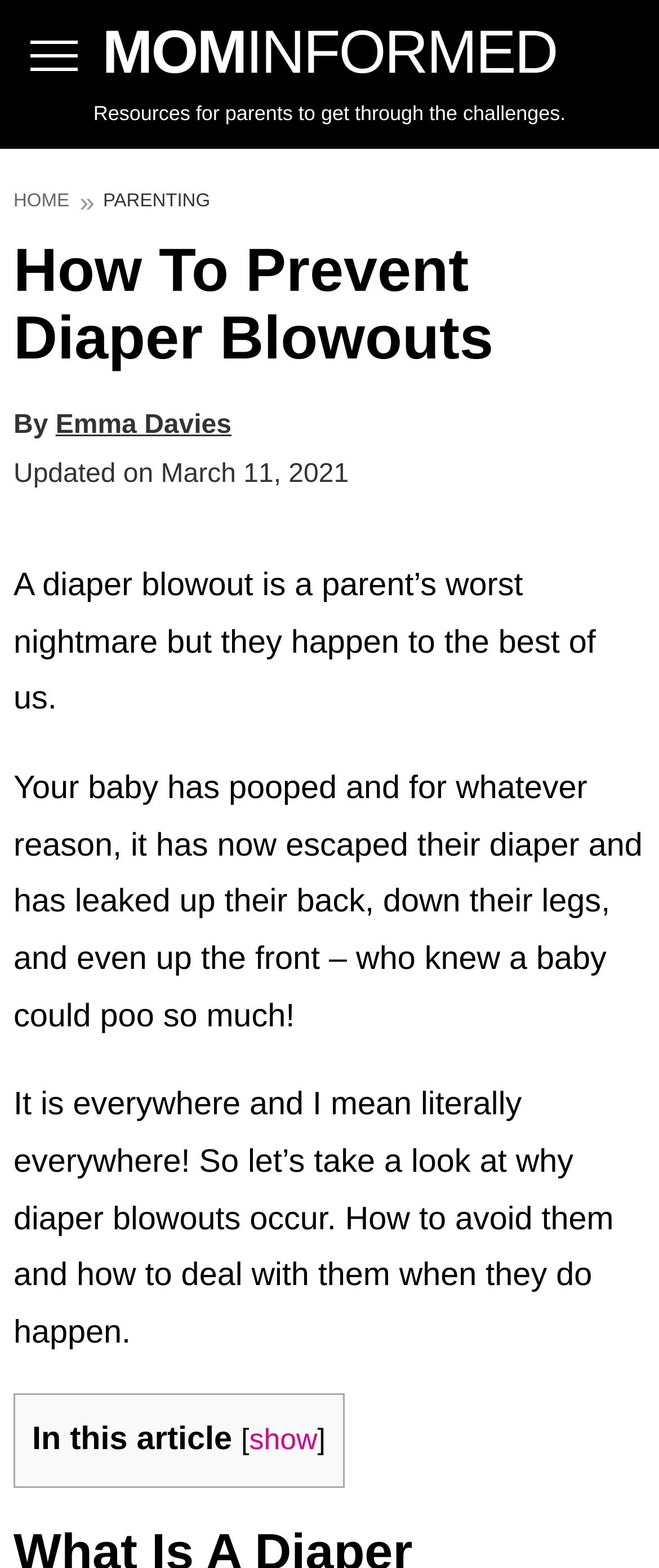Please find the bounding box for the UI component described as follows: "Emma Davies".

[0.084, 0.262, 0.351, 0.281]